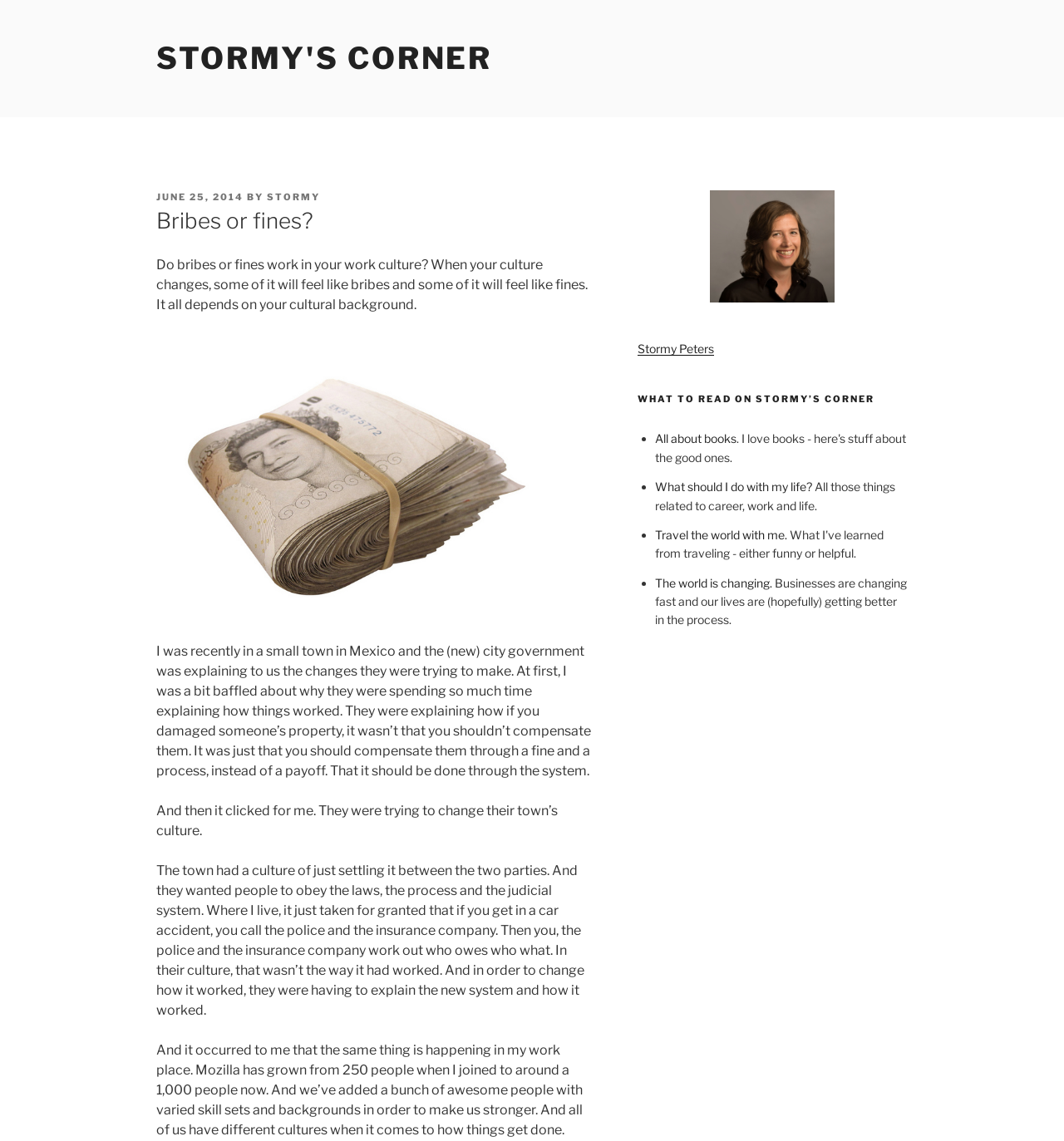Give a detailed account of the webpage's layout and content.

The webpage is a blog post titled "Bribes or fines? – Stormy's Corner". At the top, there is a header section with a link to "STORMY'S CORNER" and a subheading with the post's date, author, and title. Below the header, there is a paragraph of text that introduces the topic of the post, which is about the cultural differences in how people approach compensation for damages.

To the right of the main content area, there is a sidebar with a heading "WHAT TO READ ON STORMY'S CORNER" and a list of links to other blog posts, including "All about books", "What should I do with my life?", "Travel the world with me", and "The world is changing". Each list item has a bullet point and a brief description of the post.

In the main content area, there is a large block of text that continues the discussion on cultural differences, with a few paragraphs that describe the author's experience in a small town in Mexico. There is also an image of money, which is likely related to the topic of compensation.

The overall layout of the webpage is divided into two main sections: the main content area on the left and the sidebar on the right. The text is organized into paragraphs and headings, making it easy to follow the author's train of thought.